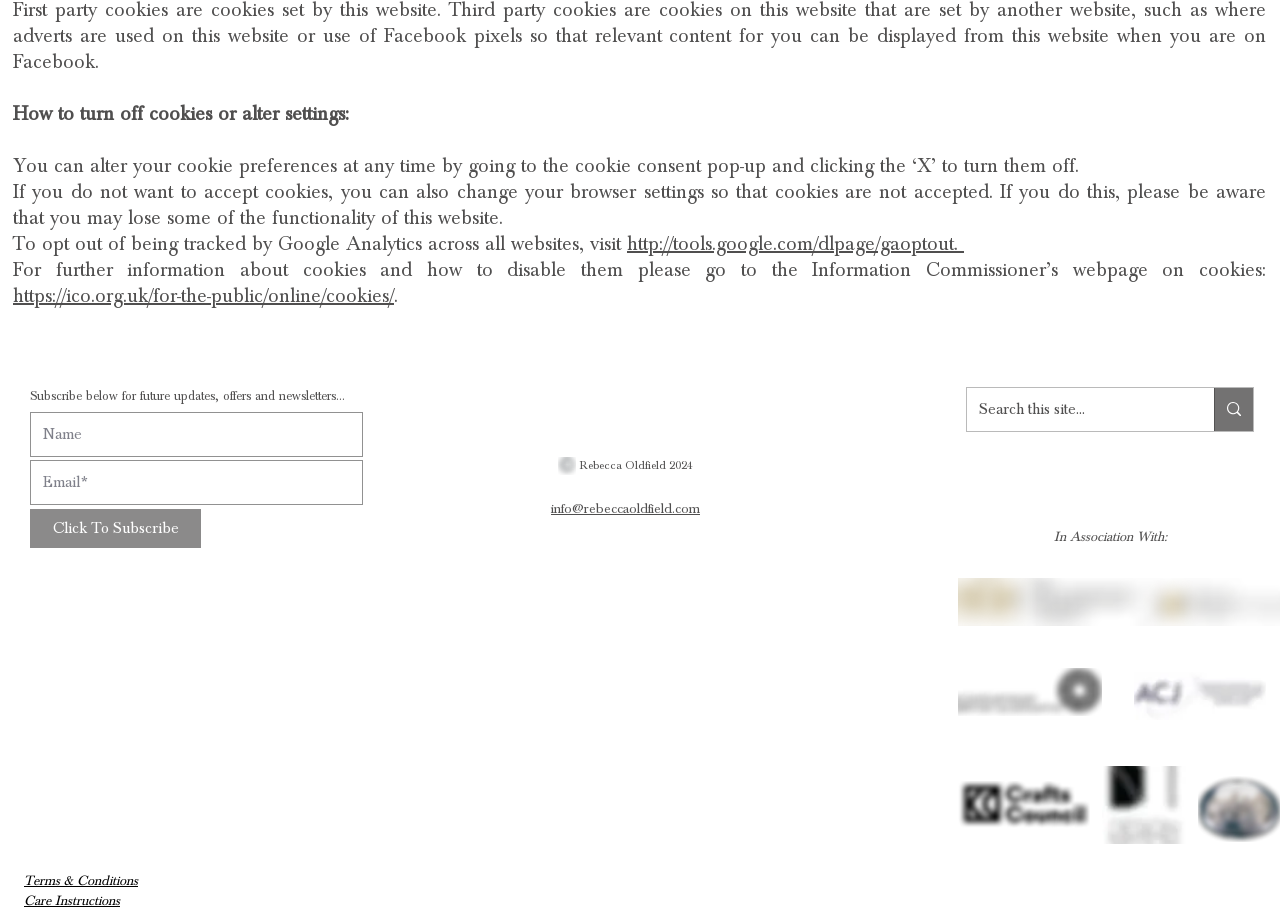Given the element description, predict the bounding box coordinates in the format (top-left x, top-left y, bottom-right x, bottom-right y), using floating point numbers between 0 and 1: Terms of Service

None